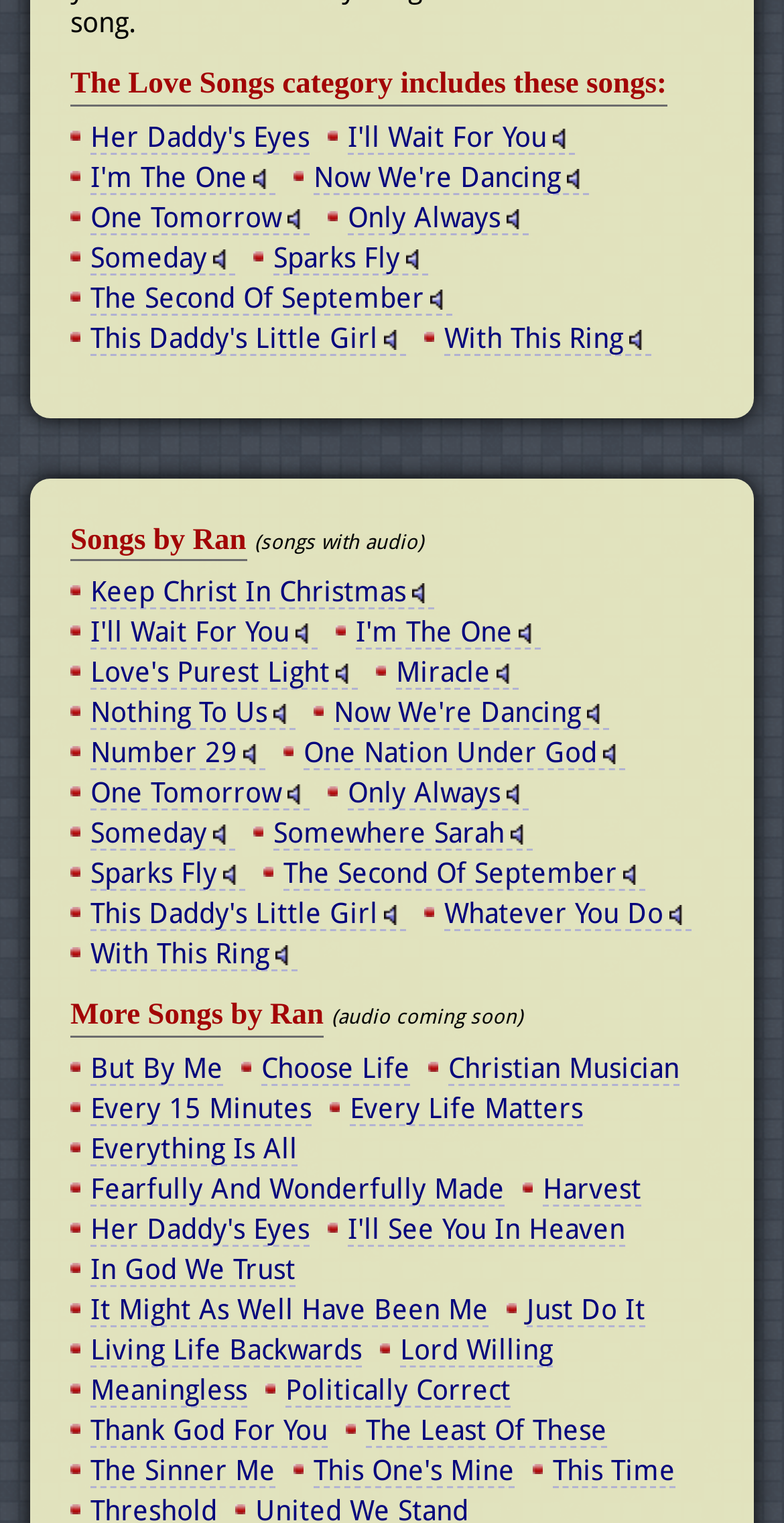How many sections are there on this webpage?
Refer to the image and provide a thorough answer to the question.

The webpage has three sections: 'The Love Songs category includes these songs:', 'Songs by Ran', and 'More Songs by Ran'. Each section lists songs with links.